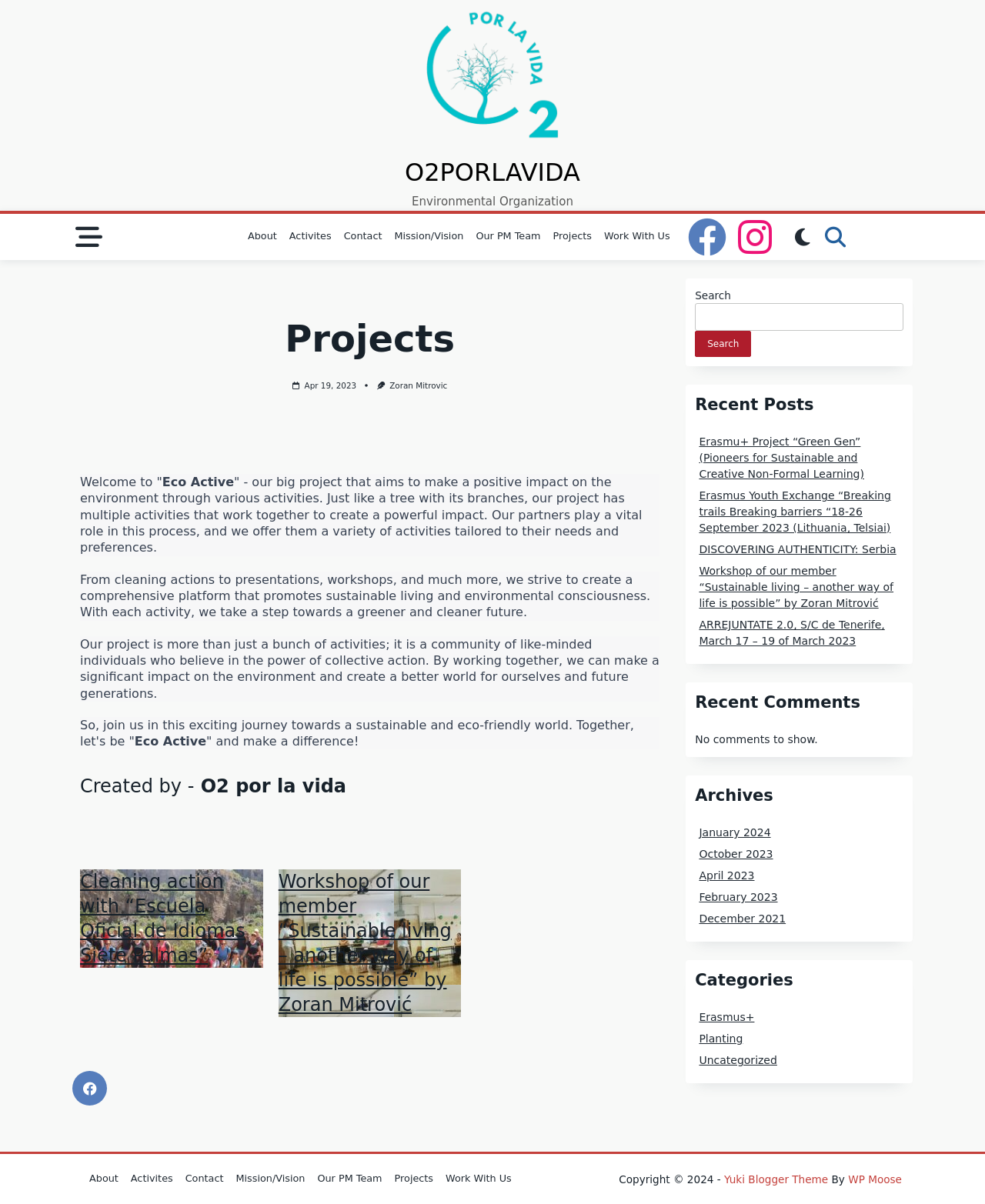Based on the visual content of the image, answer the question thoroughly: What is the name of the project mentioned in the 'Recent Posts' section?

The name of the project mentioned in the 'Recent Posts' section can be found in the link that describes the project, which is titled 'Erasmu+ Project “Green Gen”'.